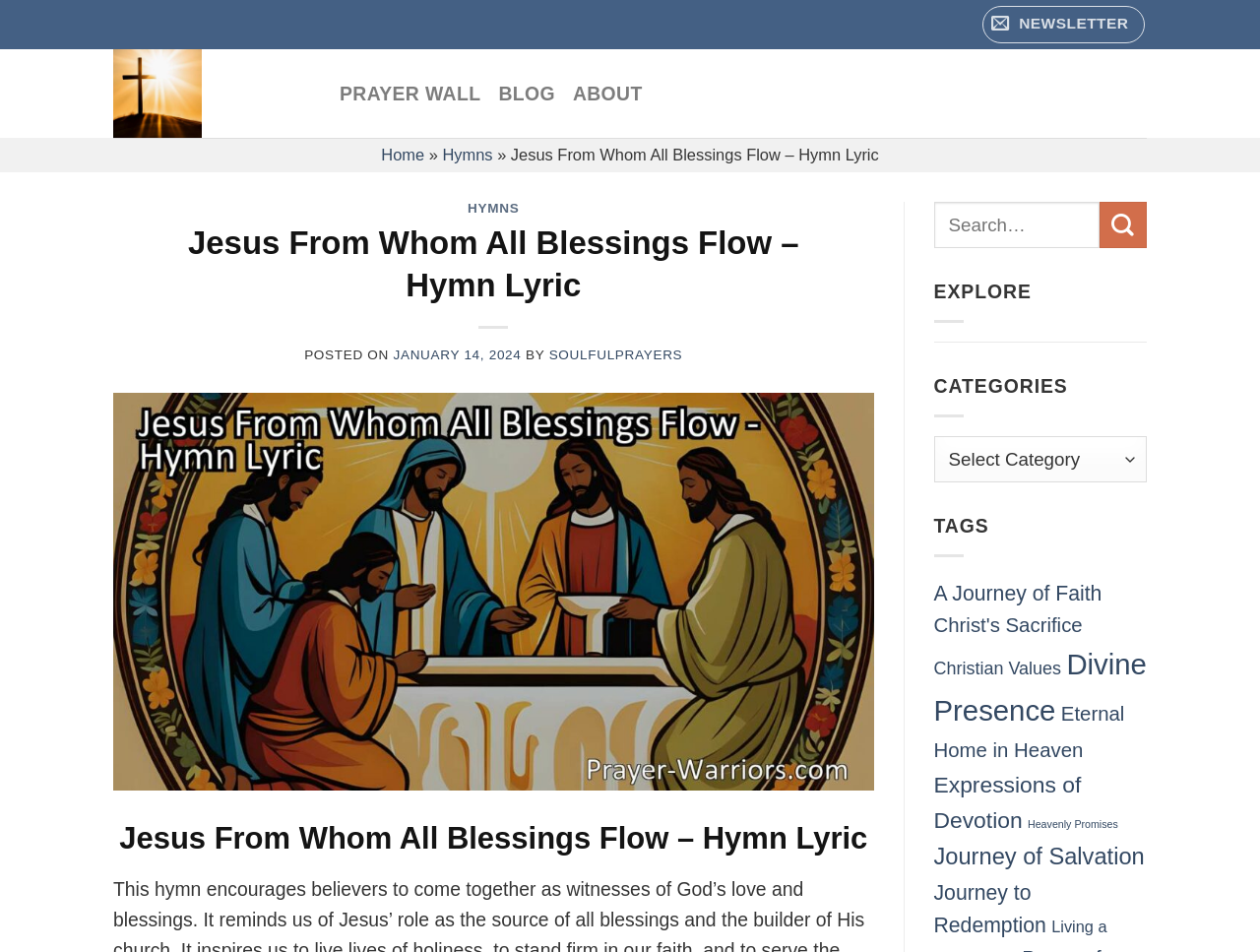Extract the main title from the webpage.

Jesus From Whom All Blessings Flow – Hymn Lyric